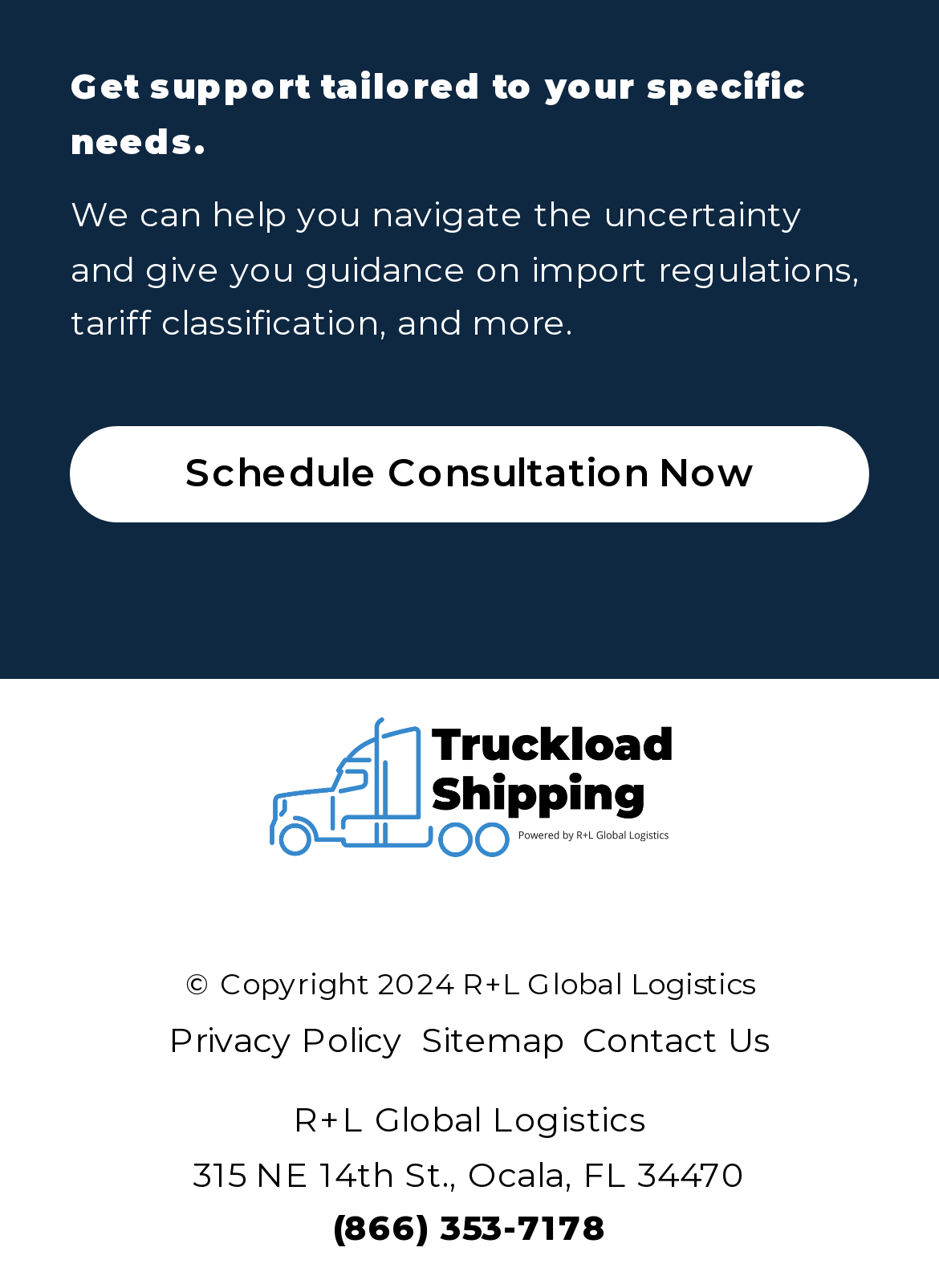Give a concise answer using only one word or phrase for this question:
What is the year of copyright mentioned on the webpage?

2024